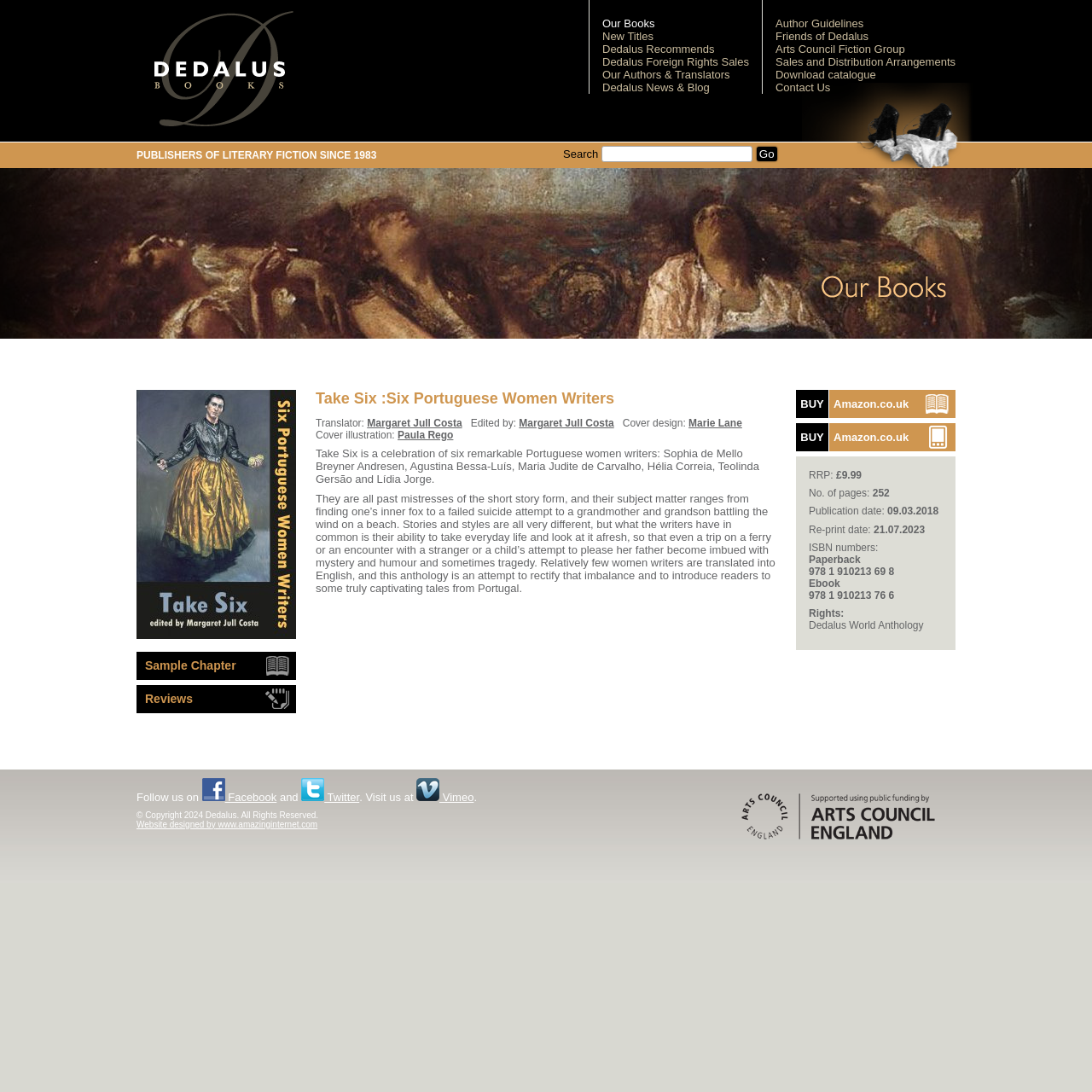Using the image as a reference, answer the following question in as much detail as possible:
What is the publication date of the book 'Take Six :Six Portuguese Women Writers'?

The publication date of the book can be found in the 'Publication date:' section, which is located below the book description and has the text '09.03.2018'.